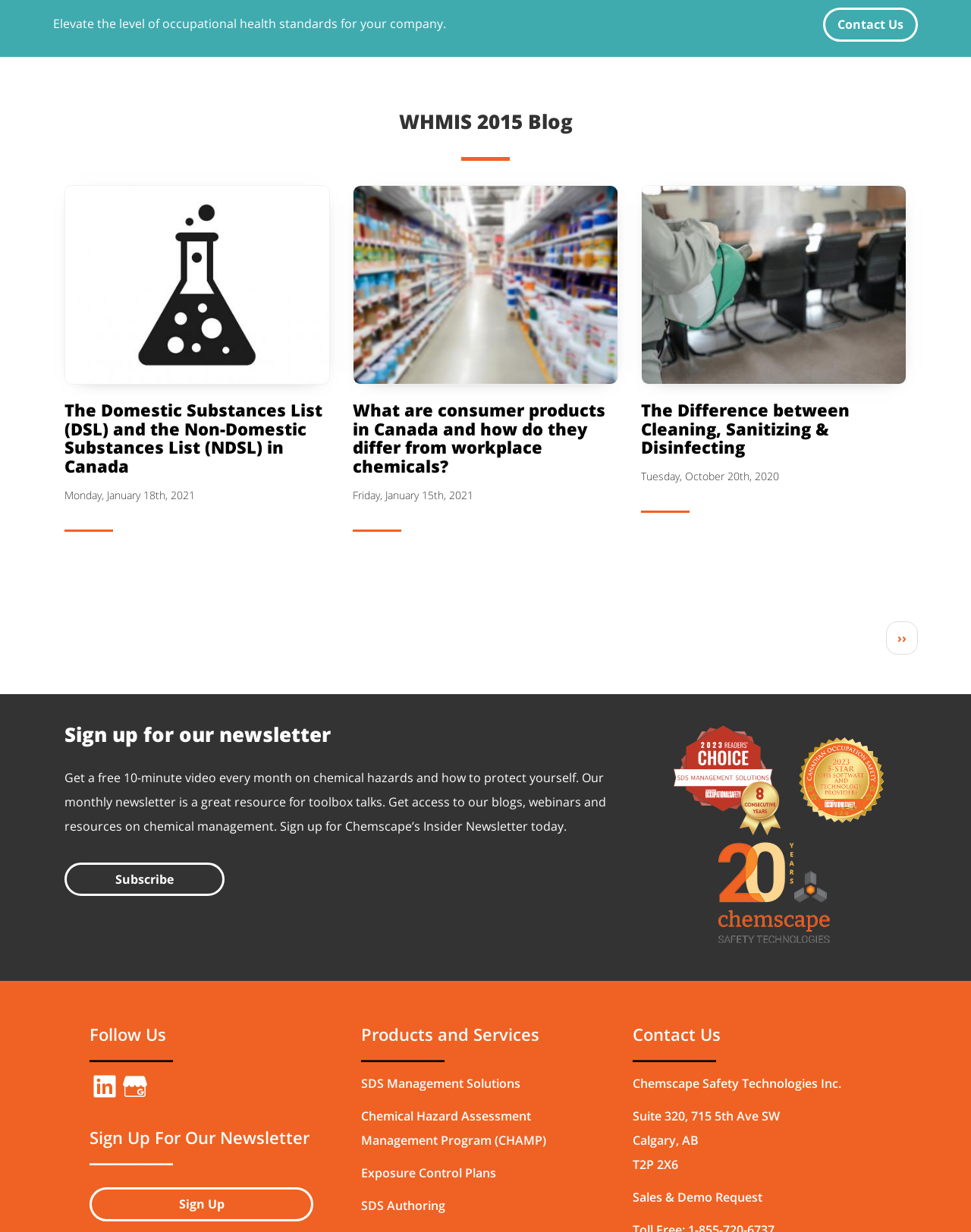Answer the question with a brief word or phrase:
What is the purpose of the newsletter?

Get access to blogs, webinars, and resources on chemical management